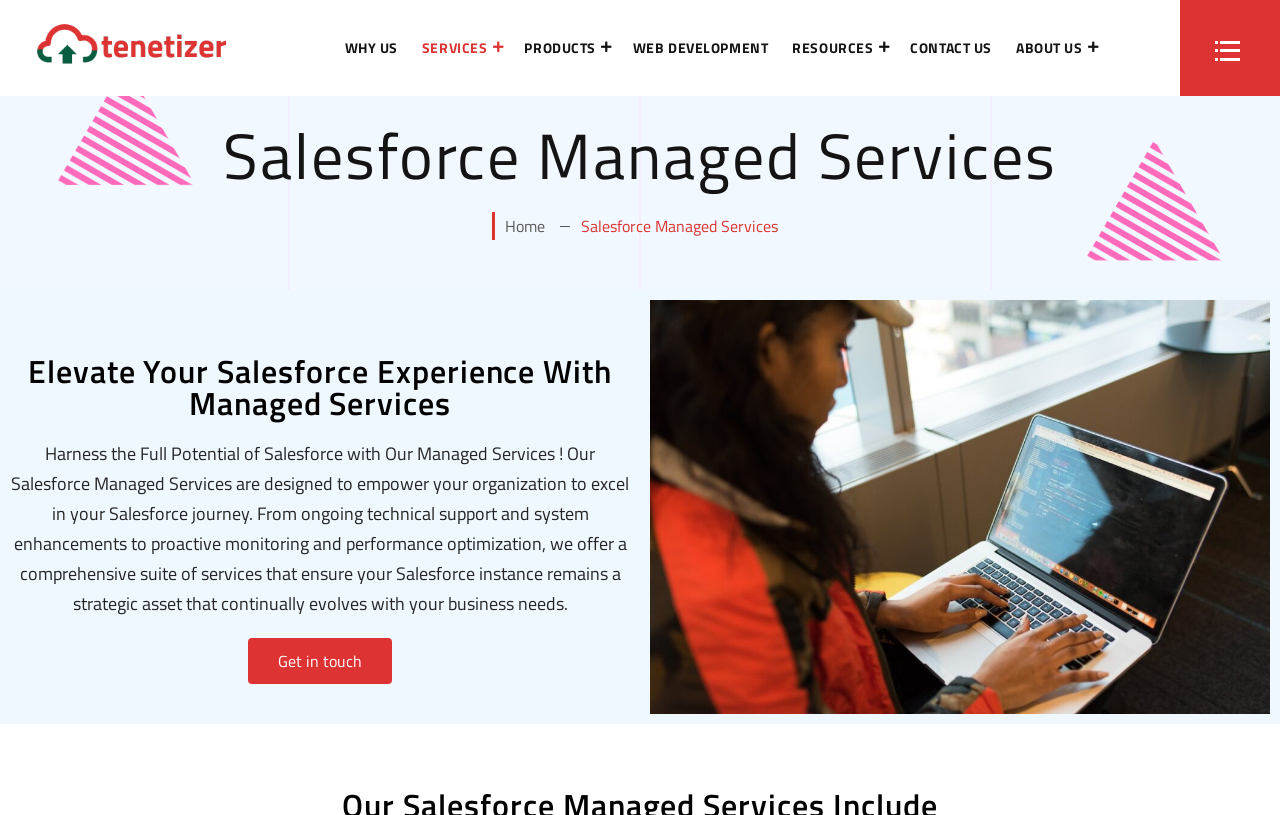Using the description: "Get in touch", identify the bounding box of the corresponding UI element in the screenshot.

[0.194, 0.783, 0.306, 0.84]